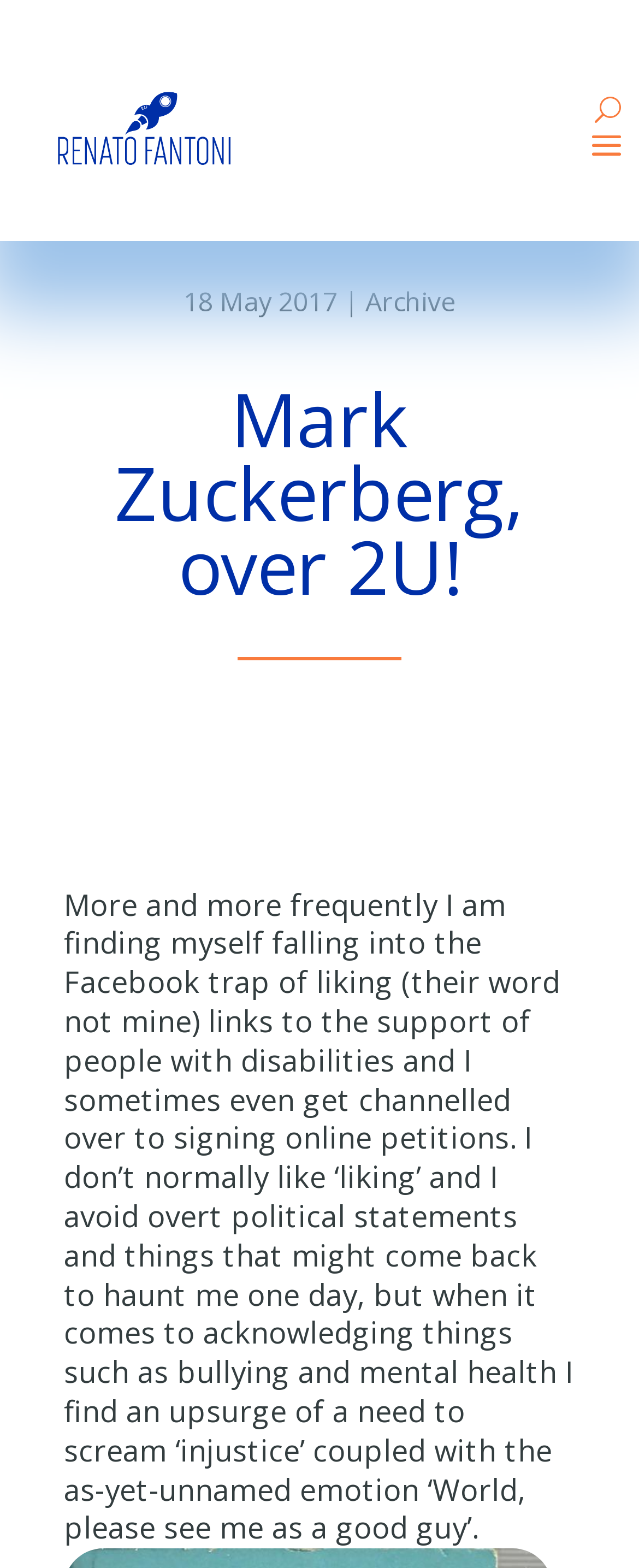Provide a thorough description of the webpage's content and layout.

The webpage appears to be a blog post or article with a title "Mark Zuckerberg, over 2U!" by Renato Fantoni. At the top right corner, there is a button labeled "U". Below the title, there is a link "a" and a date "18 May 2017" followed by a vertical bar and another link "Archive". 

The main content of the webpage is a lengthy paragraph of text that starts below the title and occupies most of the page. The text discusses the author's habit of liking links on Facebook that support people with disabilities and signing online petitions, and how this behavior is driven by a desire to be seen as a good person. The text also touches on topics such as bullying and mental health.

There are no images on the page. The overall layout is dominated by the long paragraph of text, with the title, date, and links taking up a smaller amount of space at the top.